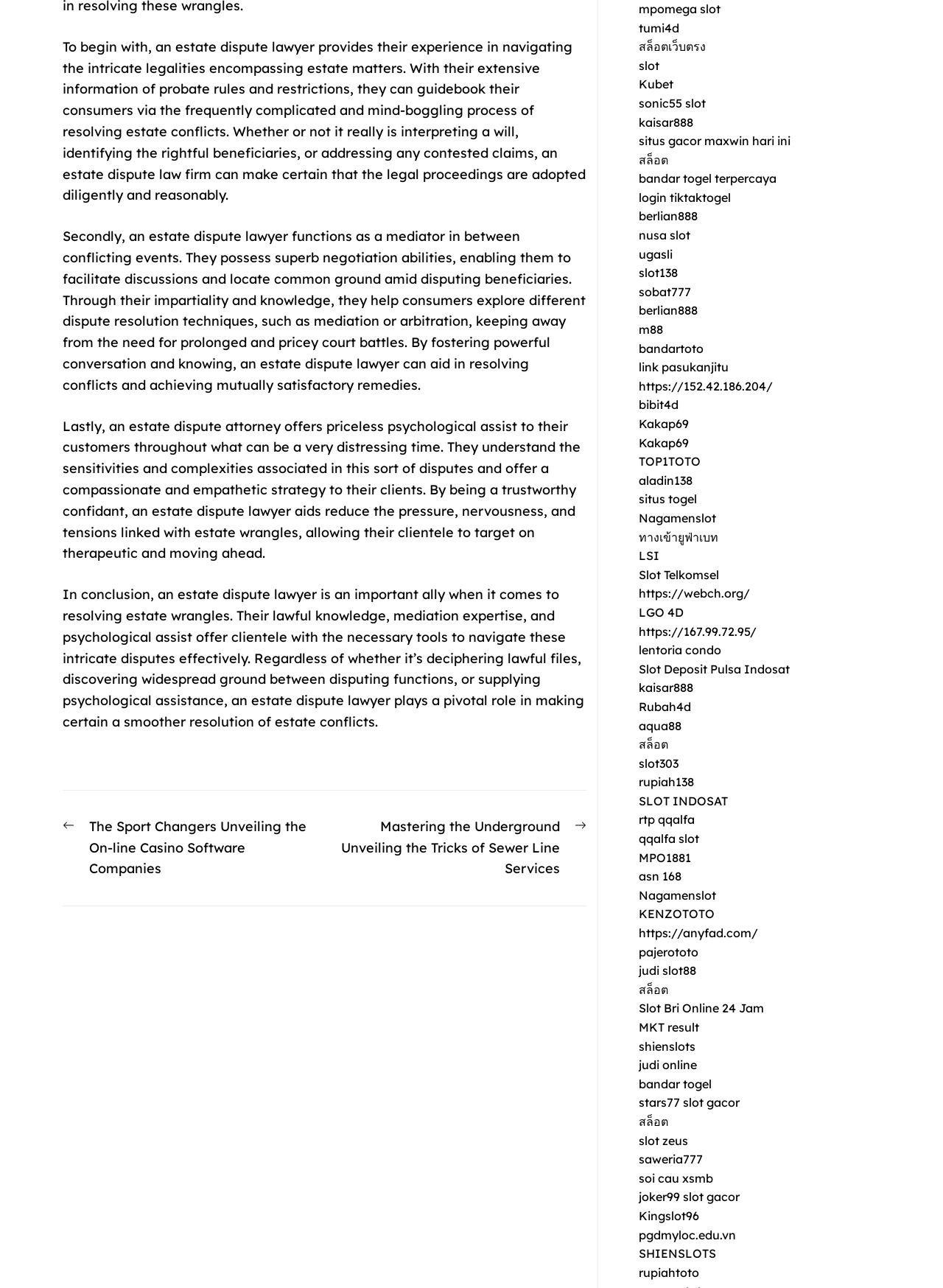Answer the following in one word or a short phrase: 
What is the benefit of an estate dispute lawyer's psychological support?

Reduces pressure